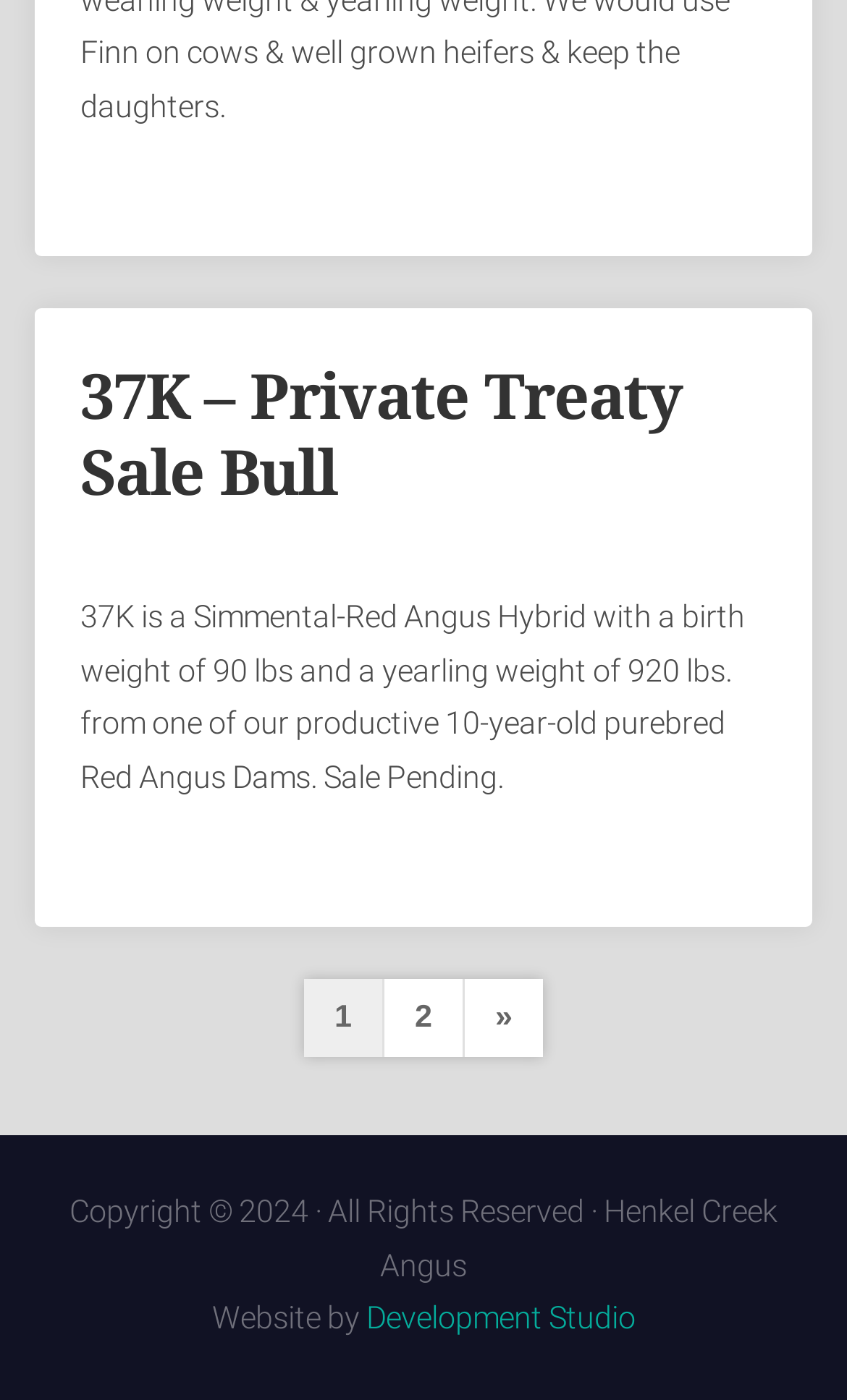Please provide the bounding box coordinate of the region that matches the element description: Development Studio. Coordinates should be in the format (top-left x, top-left y, bottom-right x, bottom-right y) and all values should be between 0 and 1.

[0.432, 0.929, 0.75, 0.956]